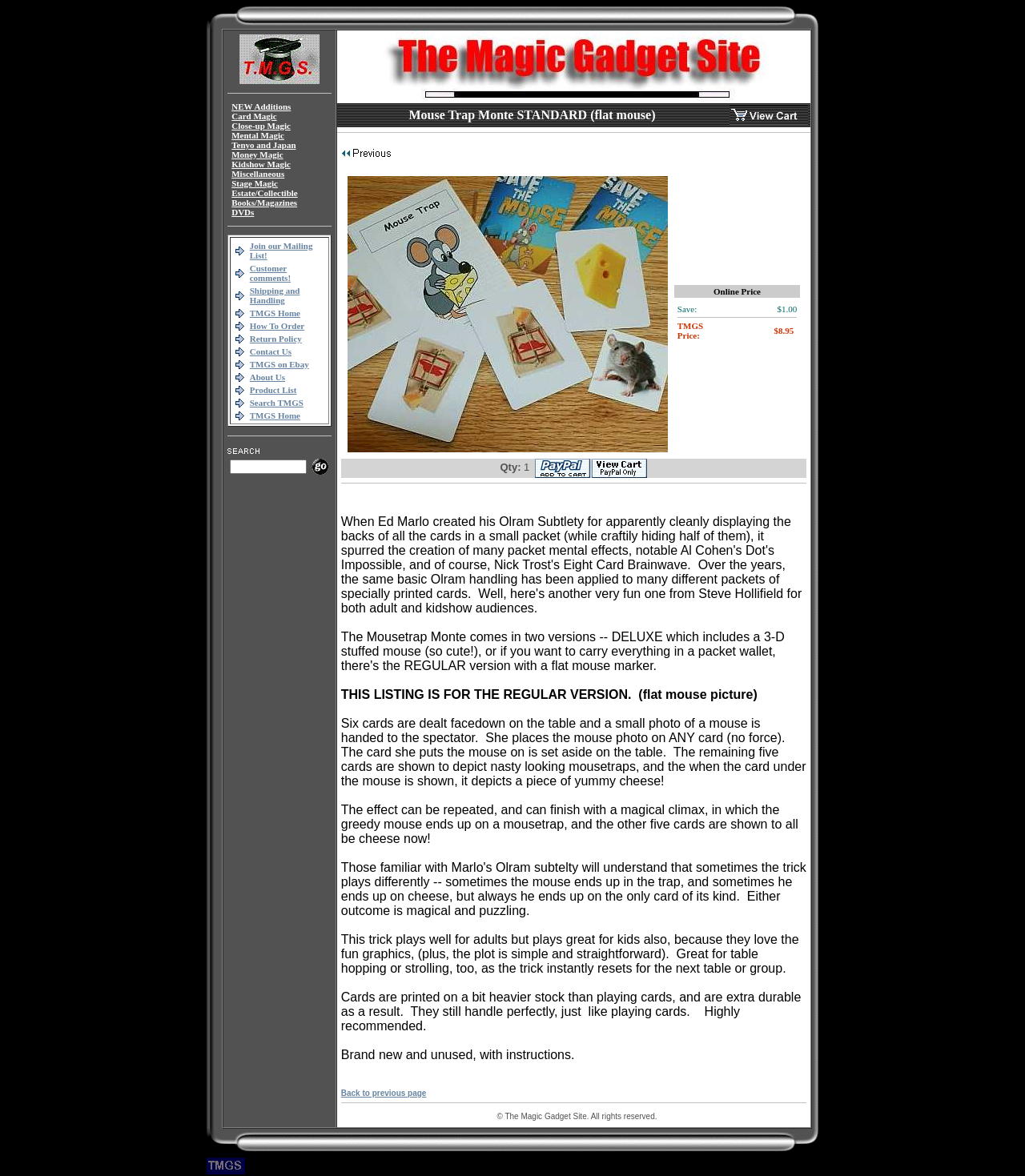What is the category of magic tricks listed first?
Based on the visual, give a brief answer using one word or a short phrase.

NEW Additions